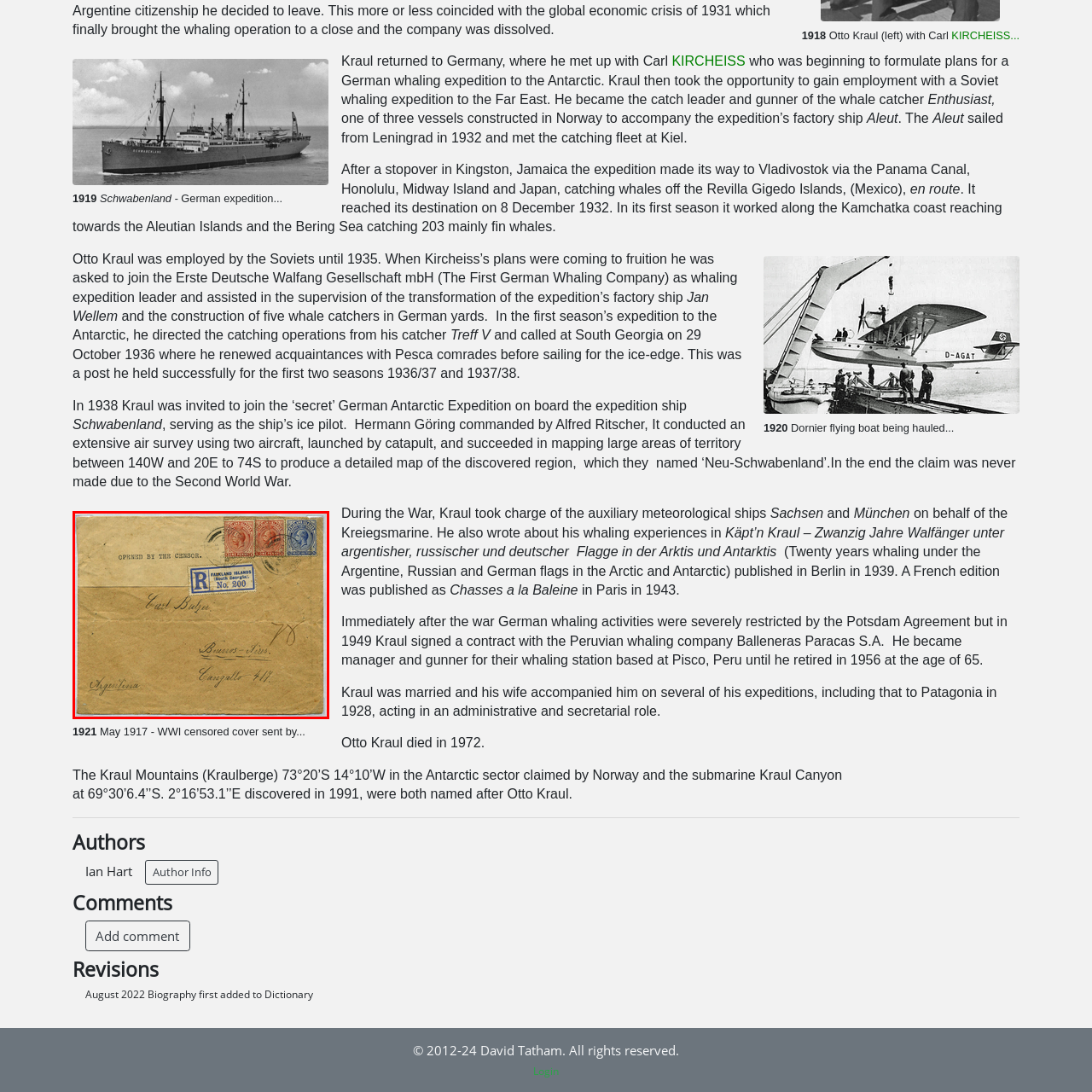Why was the envelope opened by the censor?
Observe the image inside the red bounding box and answer the question using only one word or a short phrase.

For security purposes